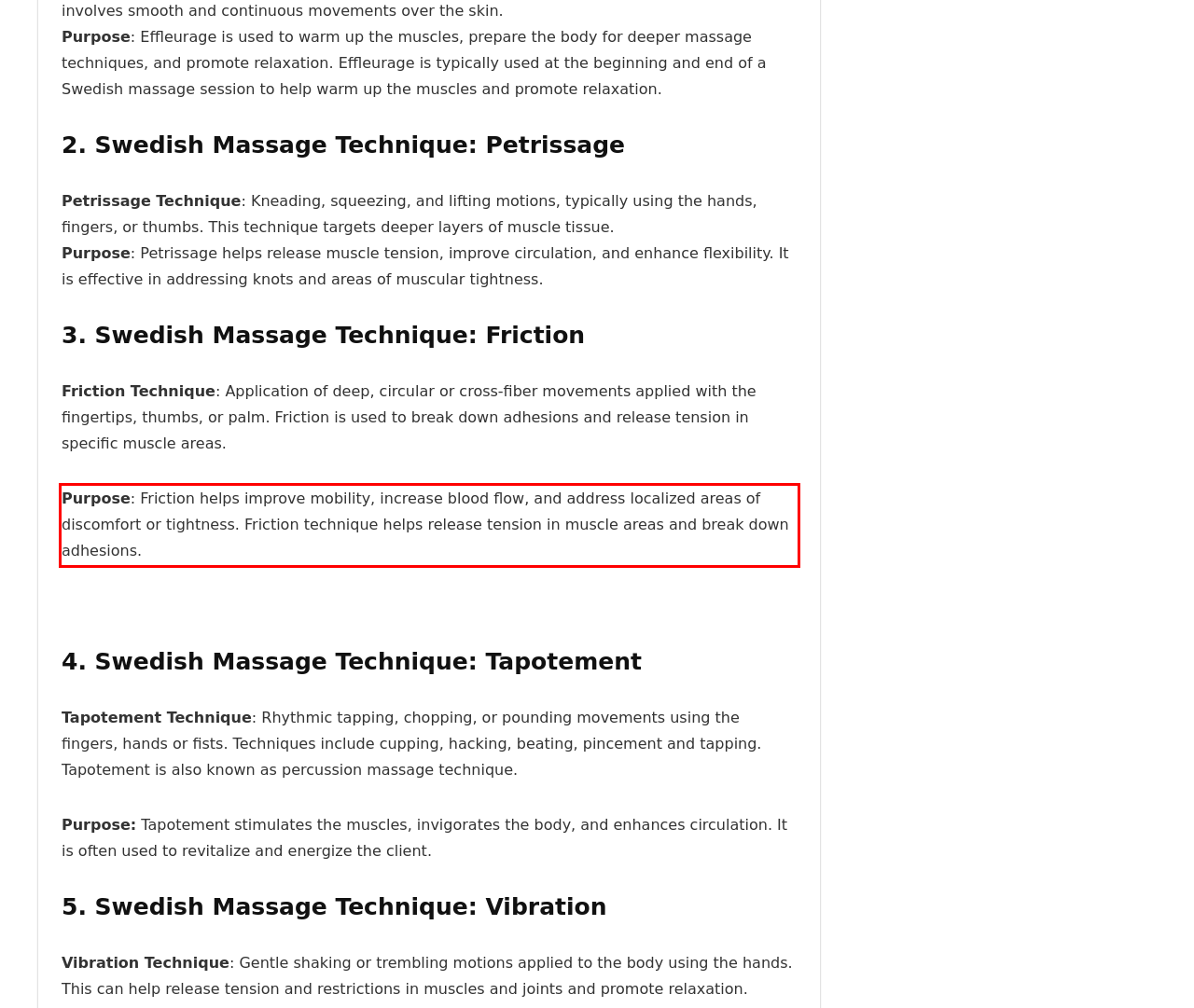Within the screenshot of the webpage, there is a red rectangle. Please recognize and generate the text content inside this red bounding box.

Purpose: Friction helps improve mobility, increase blood flow, and address localized areas of discomfort or tightness. Friction technique helps release tension in muscle areas and break down adhesions.